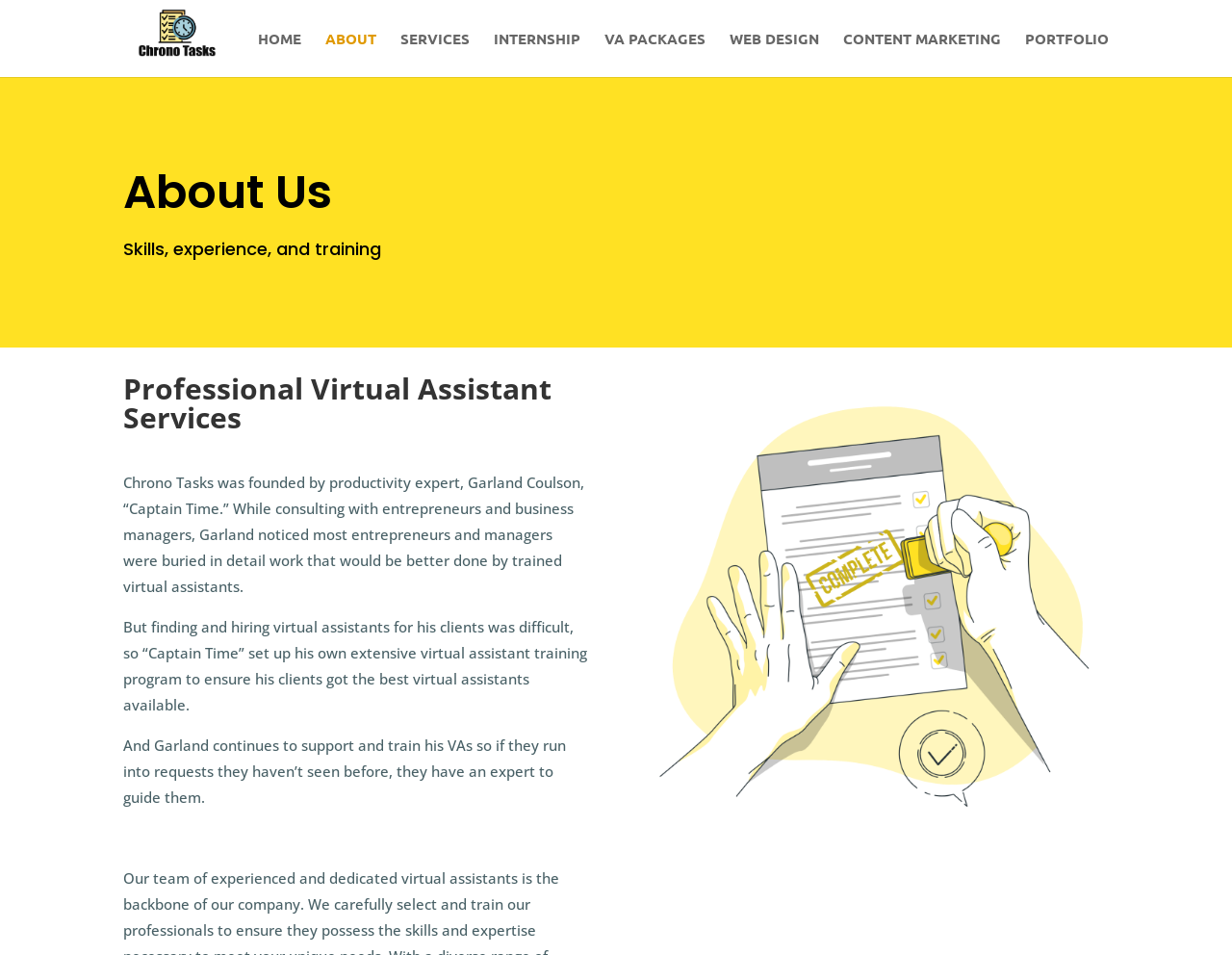Determine the bounding box coordinates of the area to click in order to meet this instruction: "go to home page".

[0.209, 0.033, 0.245, 0.081]